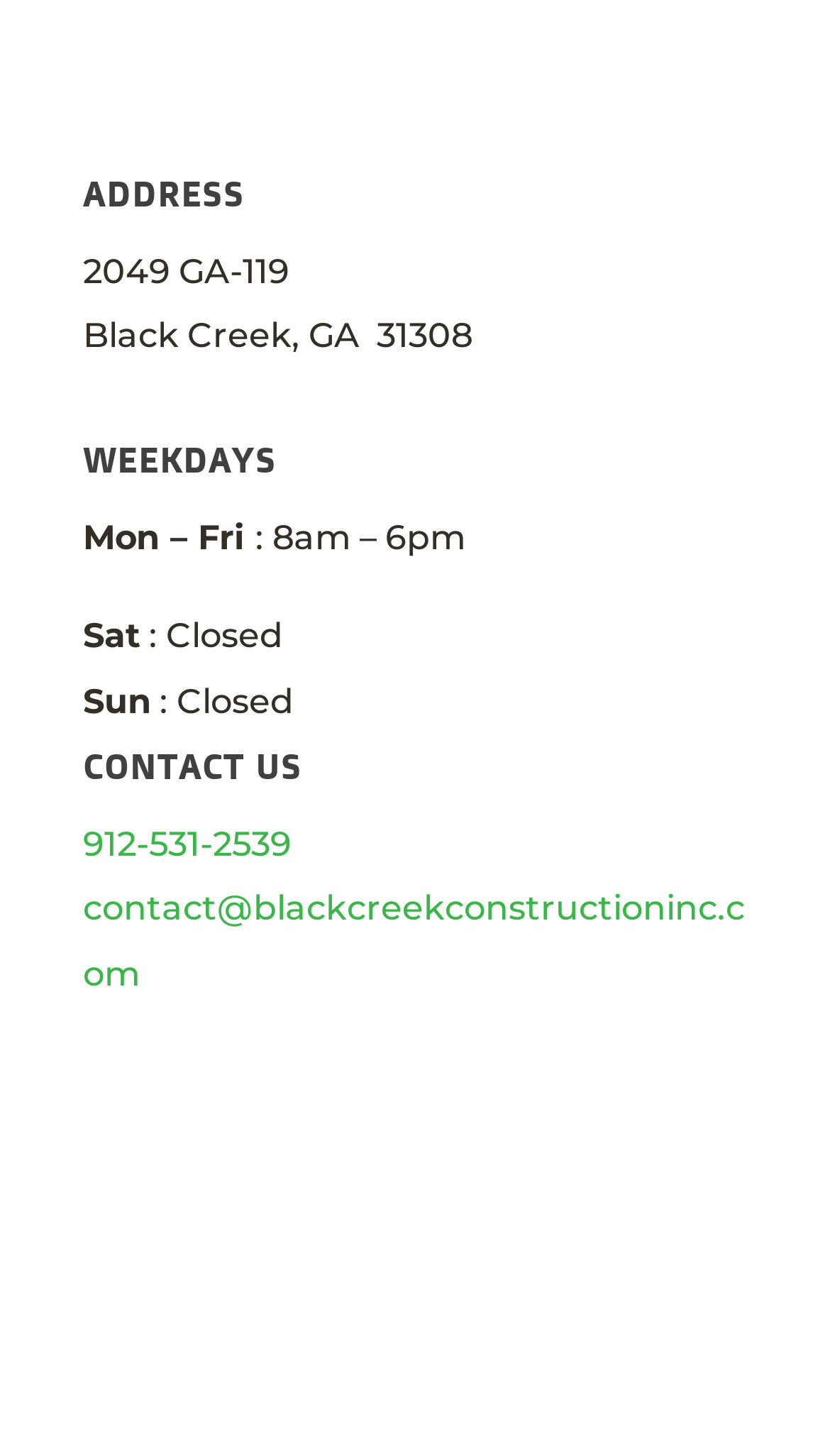Given the description "Website by EMTWO", provide the bounding box coordinates of the corresponding UI element.

[0.404, 0.79, 0.9, 0.853]